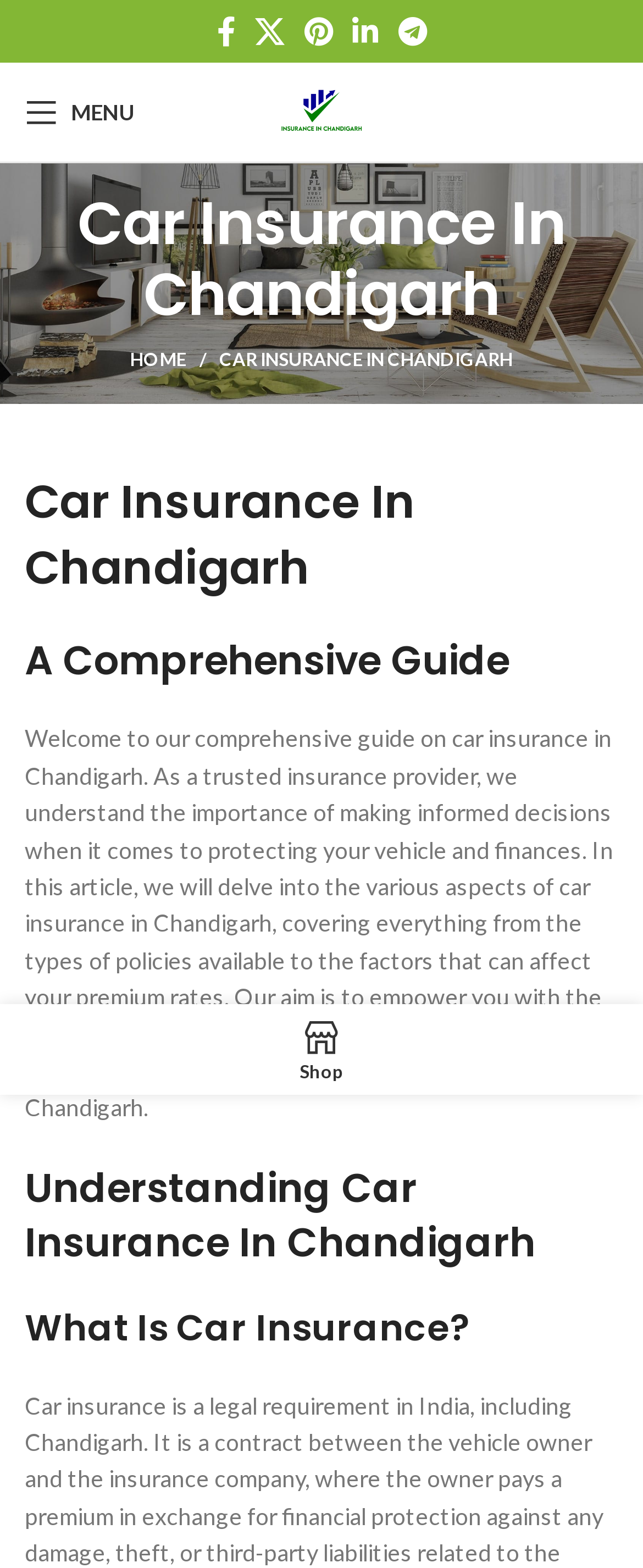For the given element description aria-label="Facebook social link", determine the bounding box coordinates of the UI element. The coordinates should follow the format (top-left x, top-left y, bottom-right x, bottom-right y) and be within the range of 0 to 1.

[0.322, 0.004, 0.381, 0.036]